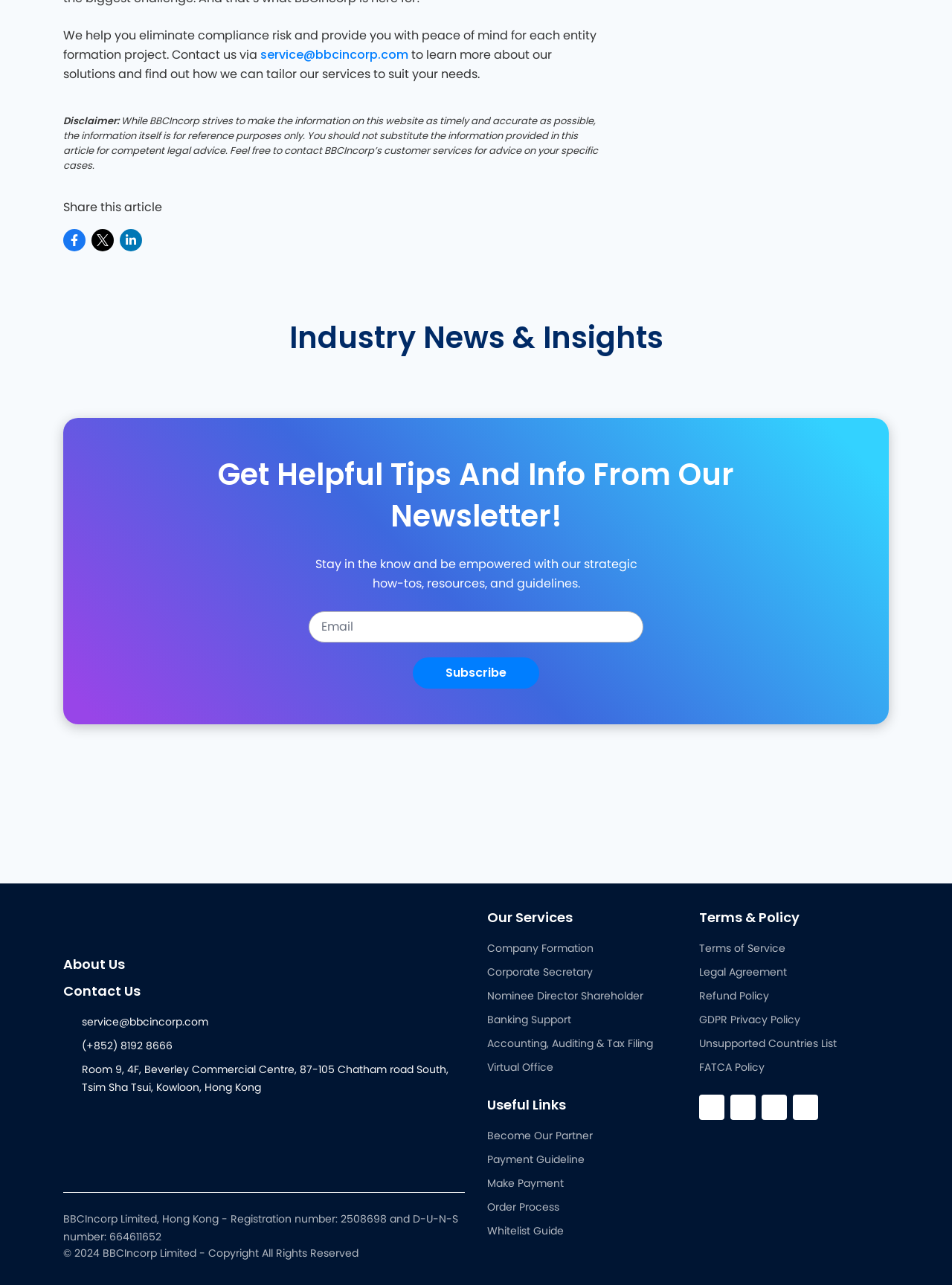Find the bounding box coordinates of the area that needs to be clicked in order to achieve the following instruction: "Post a comment". The coordinates should be specified as four float numbers between 0 and 1, i.e., [left, top, right, bottom].

None